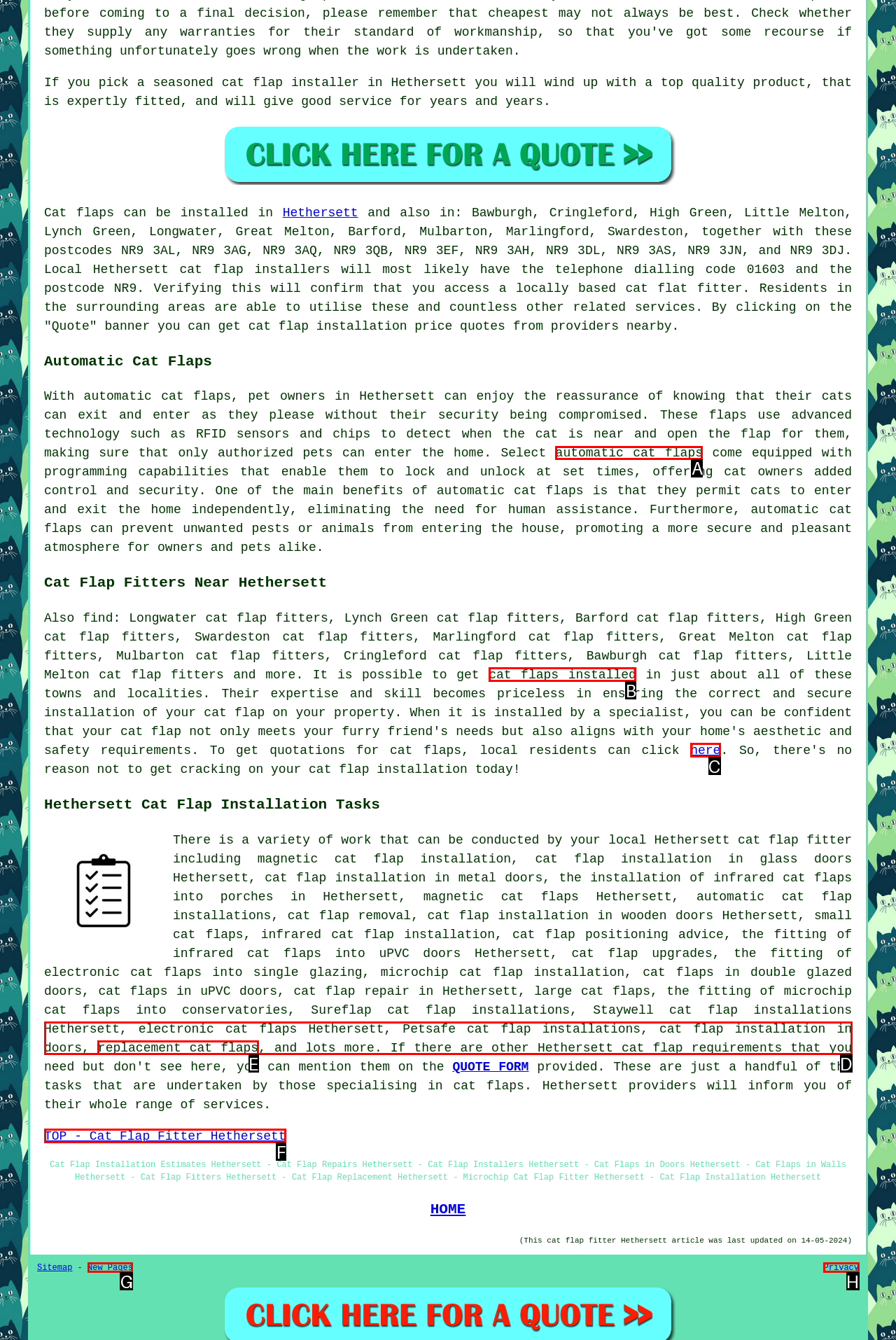Indicate which red-bounded element should be clicked to perform the task: Find automatic cat flaps Answer with the letter of the correct option.

A